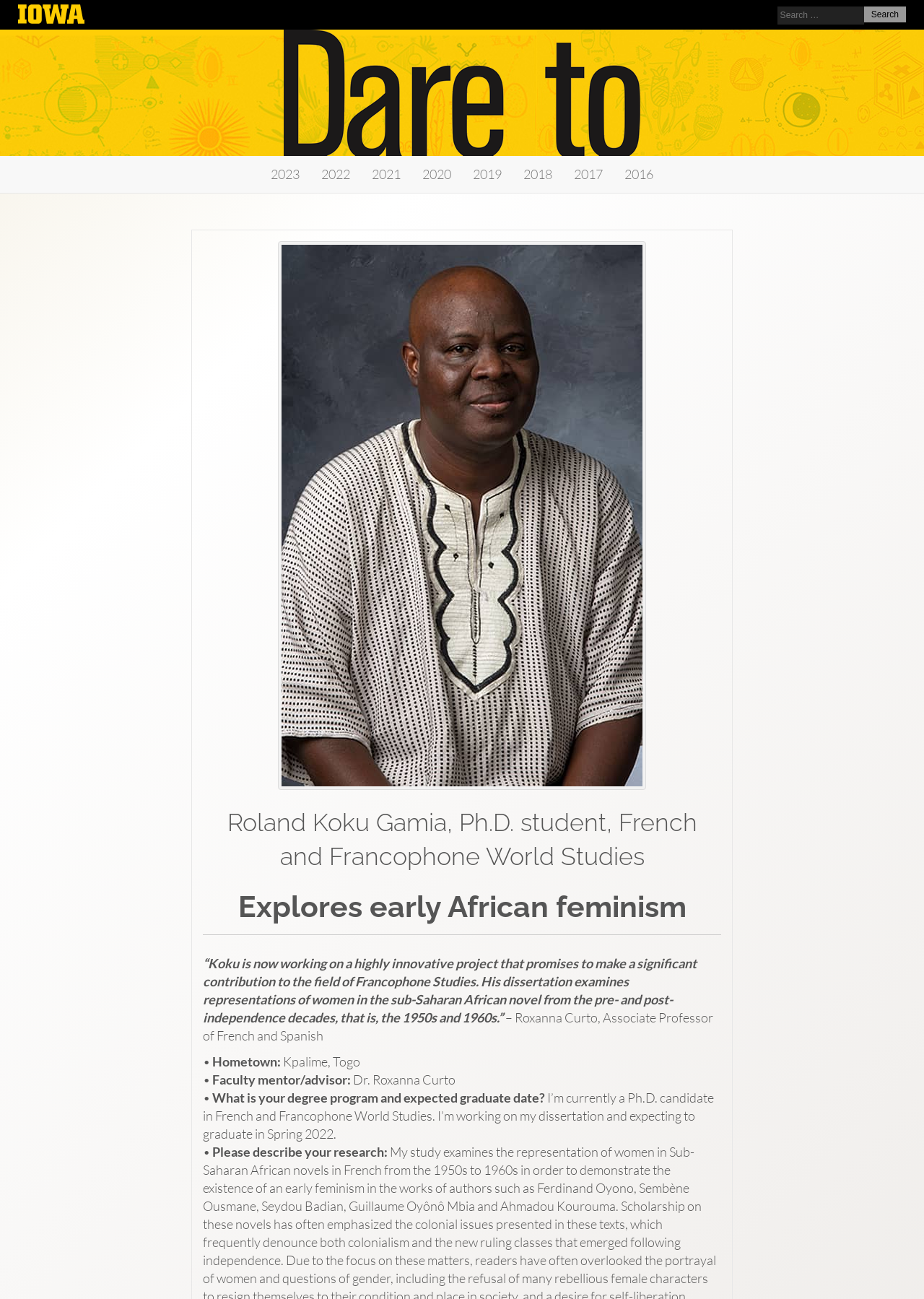Provide an in-depth caption for the contents of the webpage.

The webpage is about Gamia Koku Roland, a Ph.D. student in French and Francophone World Studies. At the top, there is a university global header with a link to the University of Iowa and a search bar. Below the header, there is a prominent image with the text "Dare to" and another link with the same text. 

On the left side, there are links to different years, ranging from 2016 to 2023. On the right side of these links, there is a large image of Roland Koku Gamia, accompanied by a heading that describes him as a Ph.D. student exploring early African feminism. 

Below the image, there are several paragraphs of text that provide more information about Gamia Koku Roland. The text includes a quote from his associate professor, Roxanna Curto, describing his dissertation project. It also lists his hometown as Kpalime, Togo, and his faculty mentor as Dr. Roxanna Curto. Additionally, it provides information about his degree program and expected graduation date, as well as a description of his research.